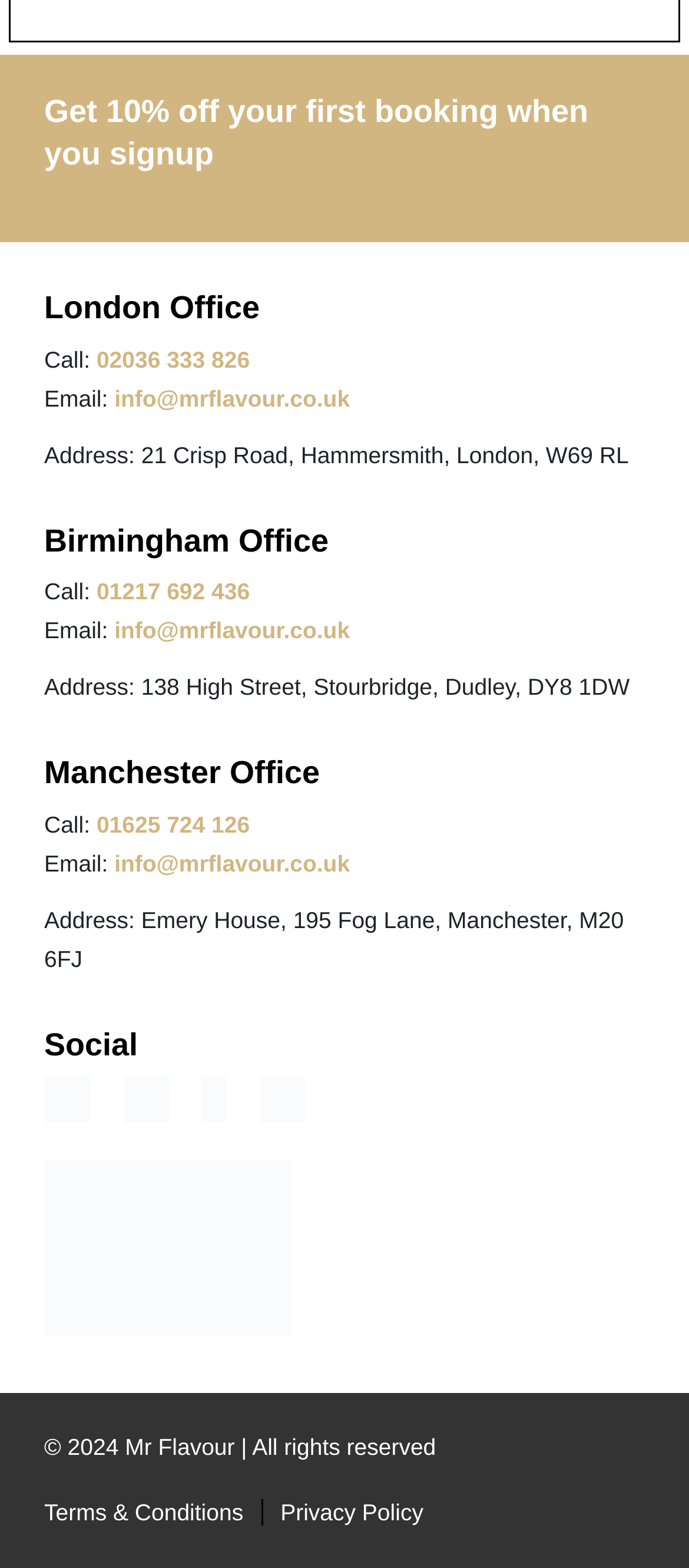Please provide the bounding box coordinates for the UI element as described: "Privacy Policy". The coordinates must be four floats between 0 and 1, represented as [left, top, right, bottom].

[0.407, 0.956, 0.614, 0.973]